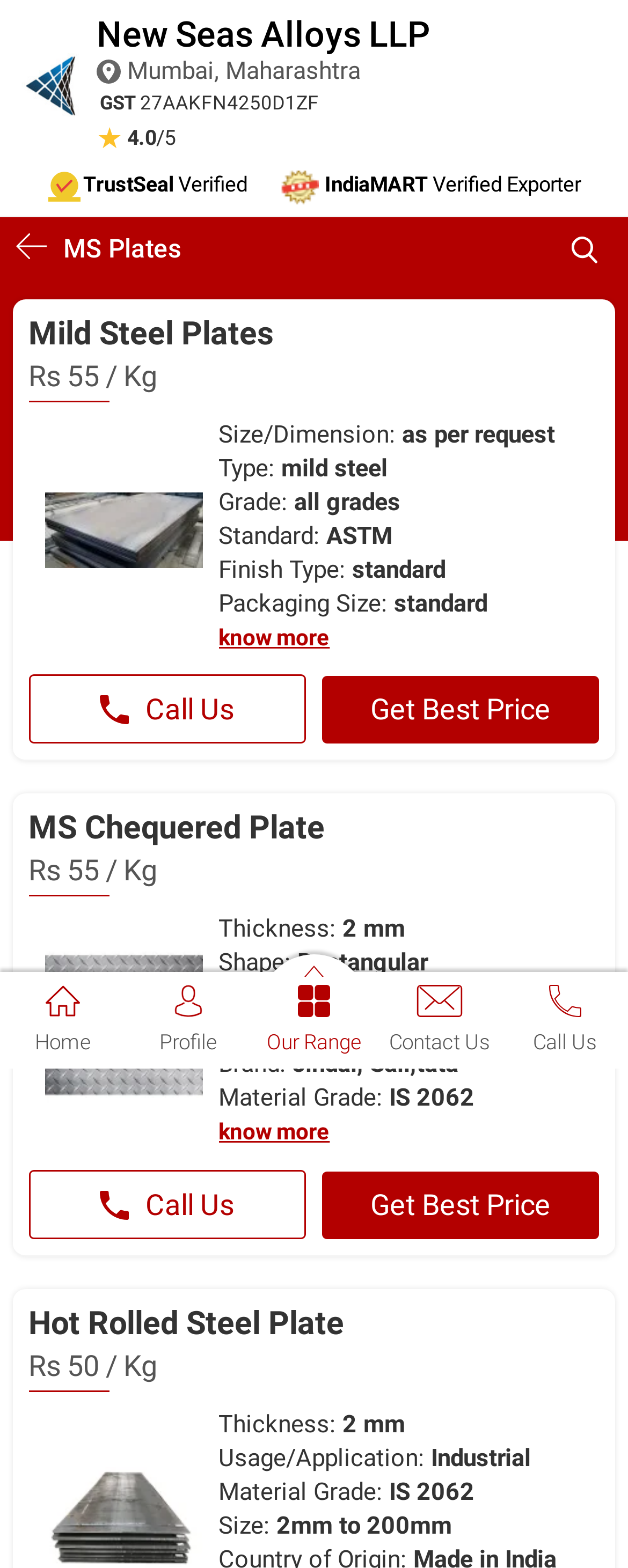Locate the bounding box coordinates of the segment that needs to be clicked to meet this instruction: "Learn more about Hot Rolled Steel Plate".

[0.348, 0.714, 0.525, 0.73]